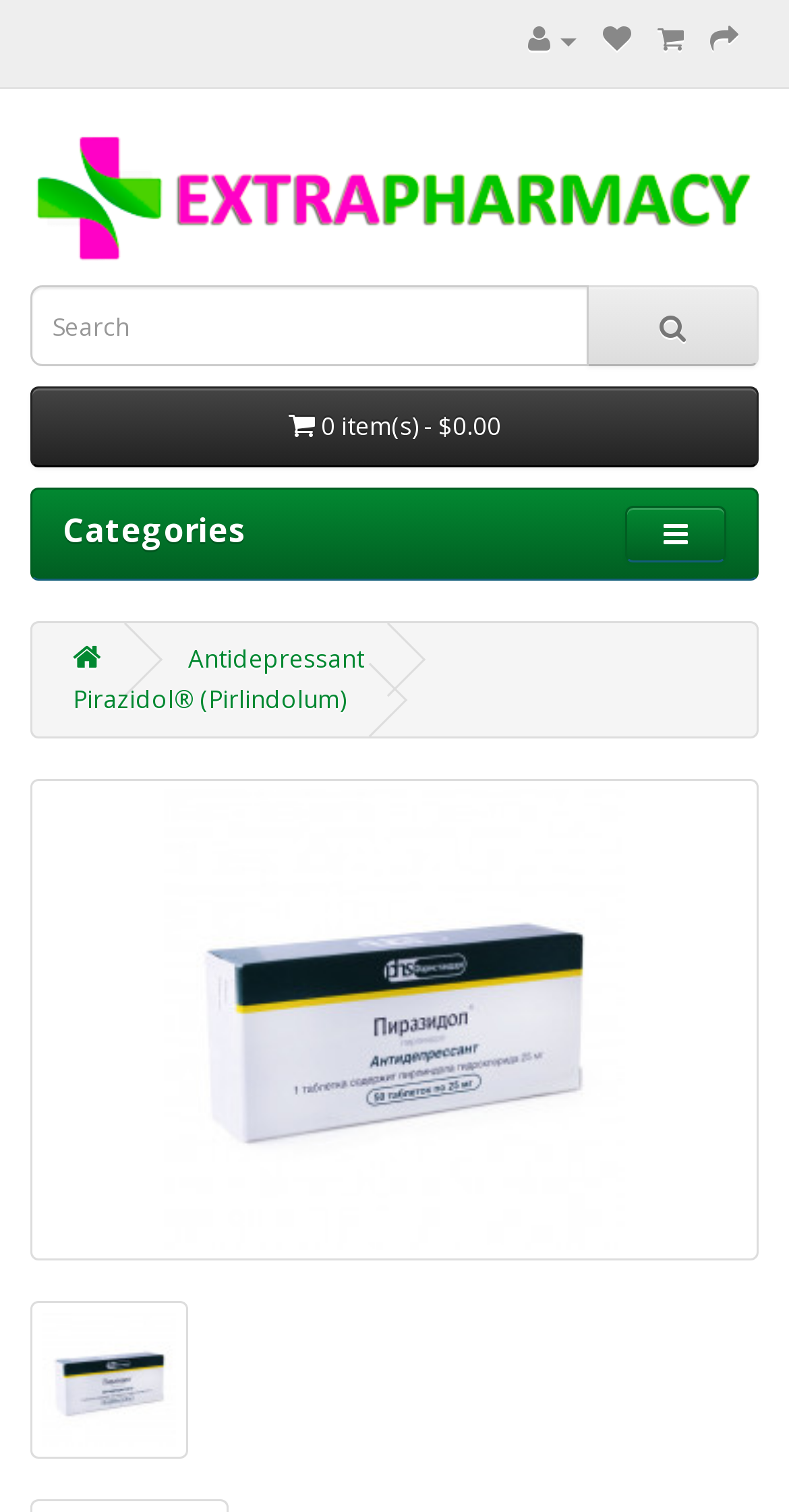Please find the bounding box coordinates of the element's region to be clicked to carry out this instruction: "View shopping cart".

[0.038, 0.256, 0.962, 0.31]